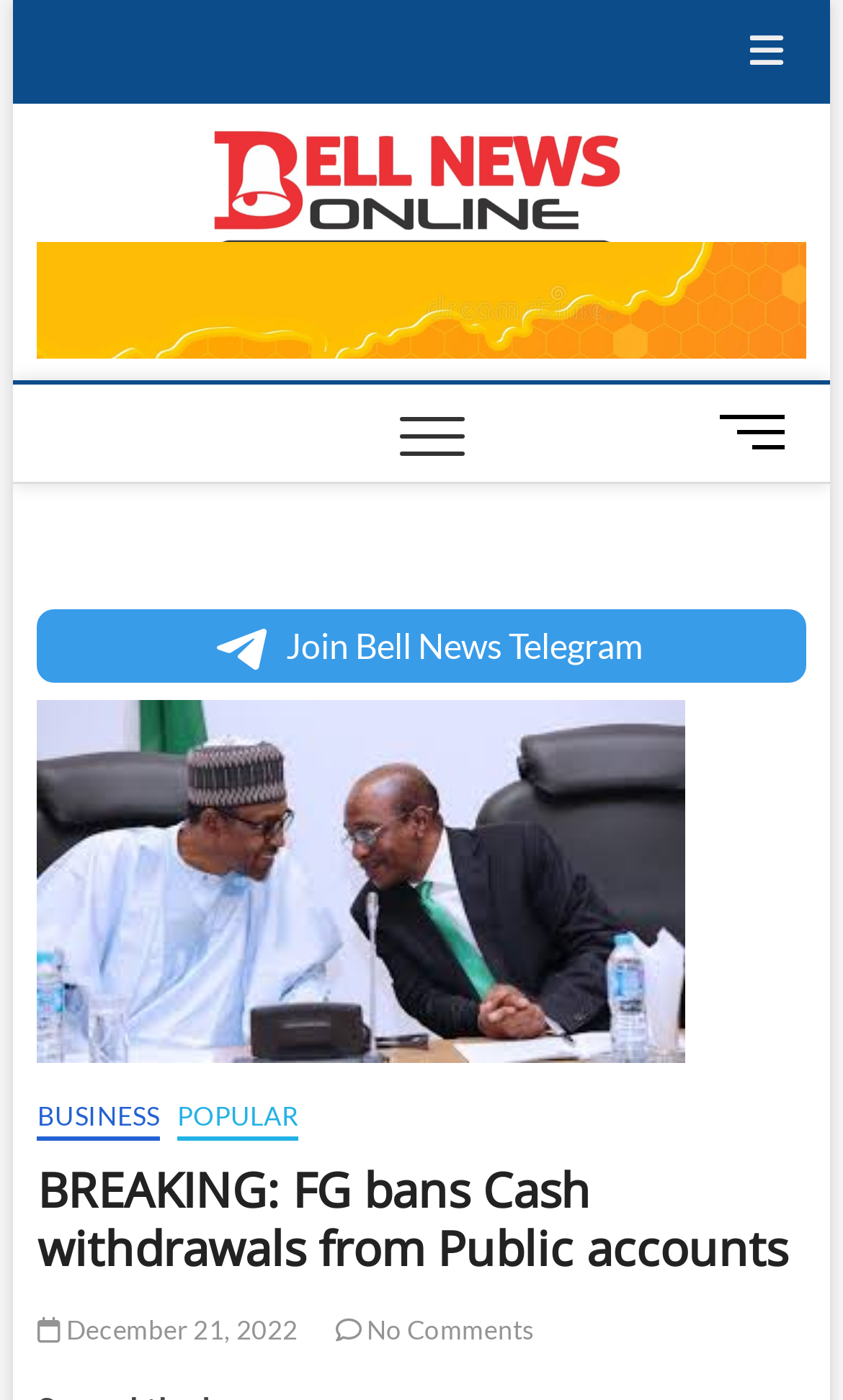Please mark the bounding box coordinates of the area that should be clicked to carry out the instruction: "Join Bell News Telegram".

[0.044, 0.435, 0.956, 0.488]